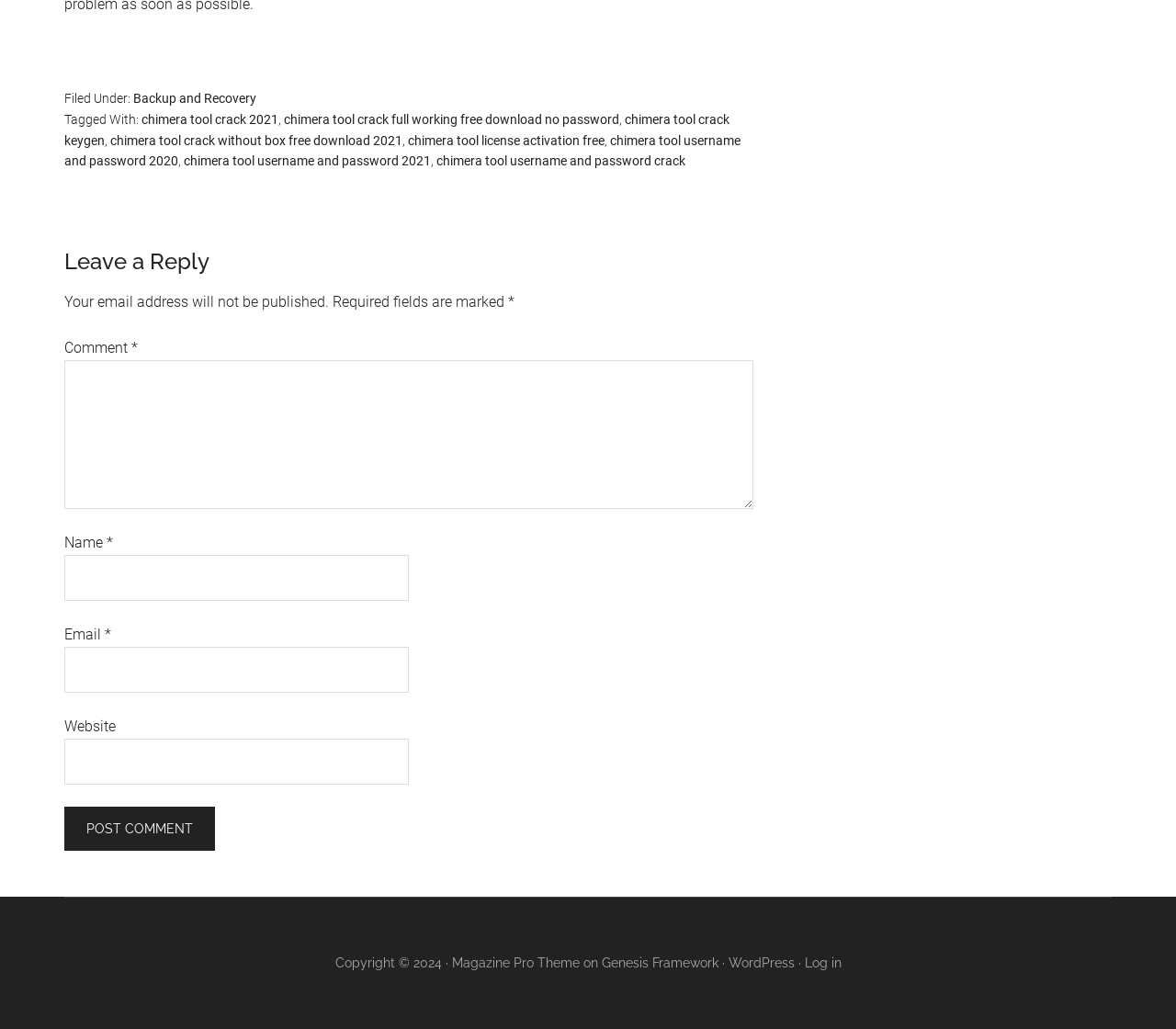Find the bounding box coordinates for the HTML element described as: "WordPress". The coordinates should consist of four float values between 0 and 1, i.e., [left, top, right, bottom].

[0.619, 0.929, 0.675, 0.943]